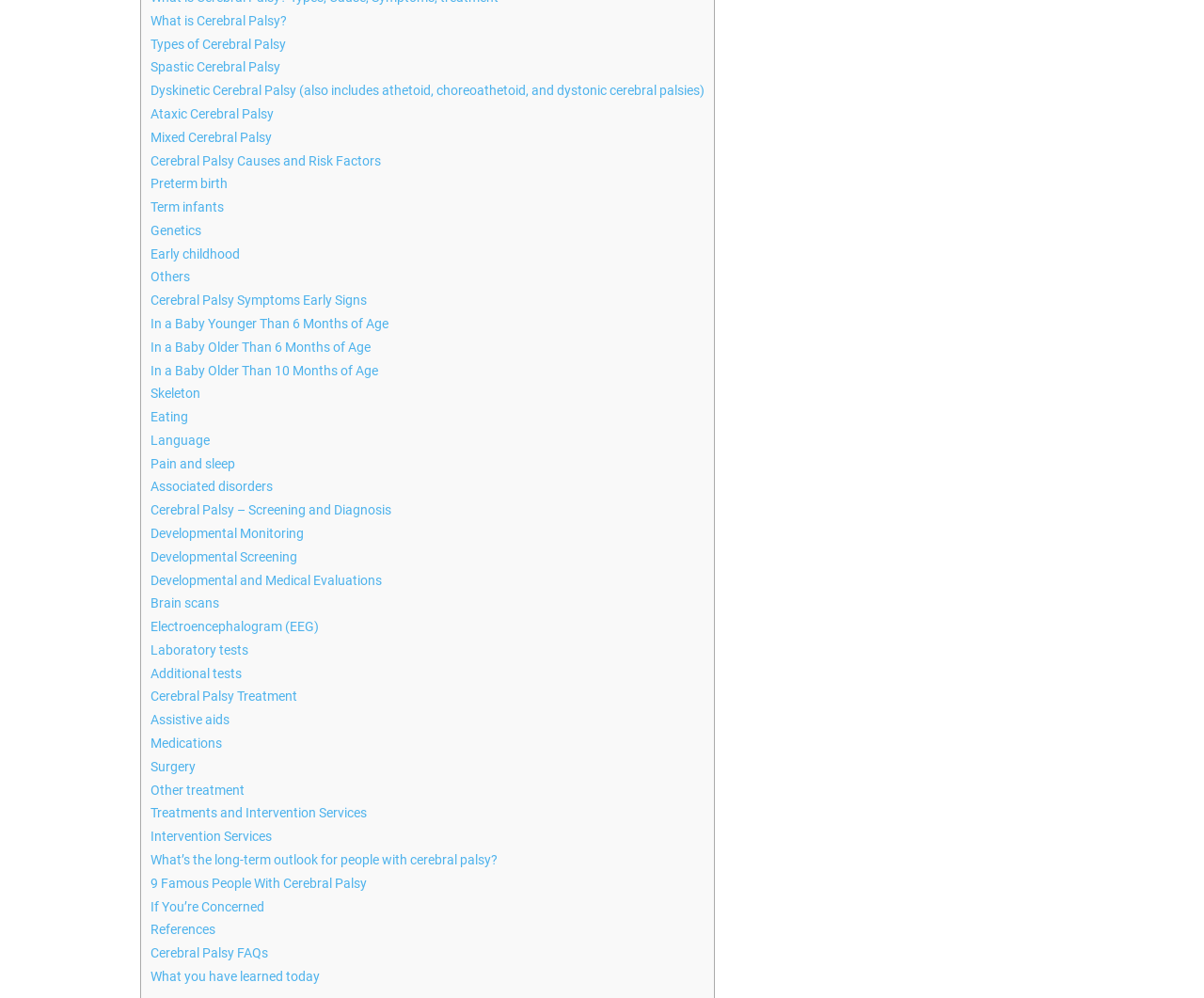Please determine the bounding box coordinates of the element to click on in order to accomplish the following task: "Read about Cerebral Palsy symptoms in a baby younger than 6 months of age". Ensure the coordinates are four float numbers ranging from 0 to 1, i.e., [left, top, right, bottom].

[0.125, 0.317, 0.322, 0.332]